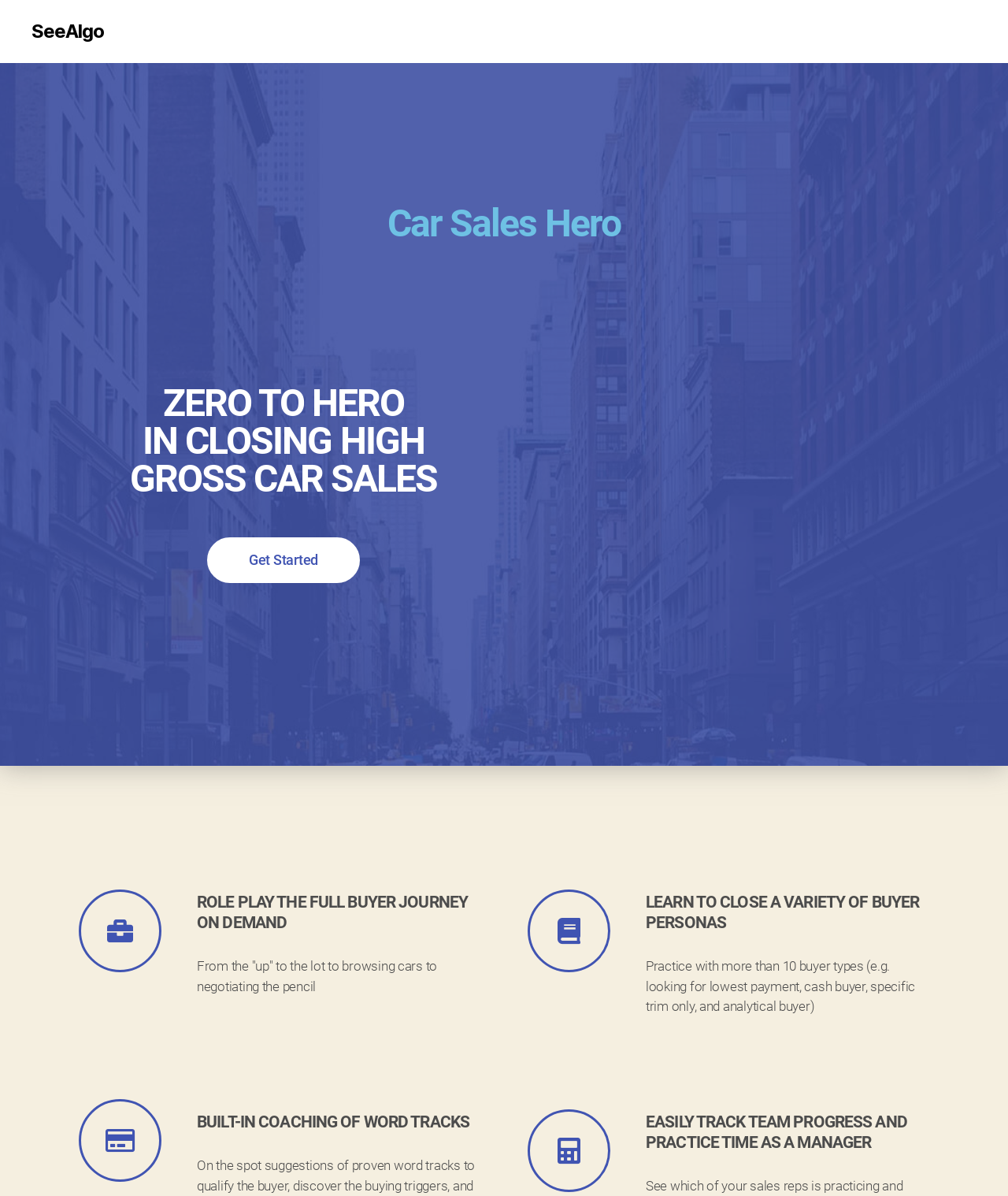Provide a brief response to the question below using one word or phrase:
What is the focus of the training on Car Sales Hero?

Closing high gross car sales